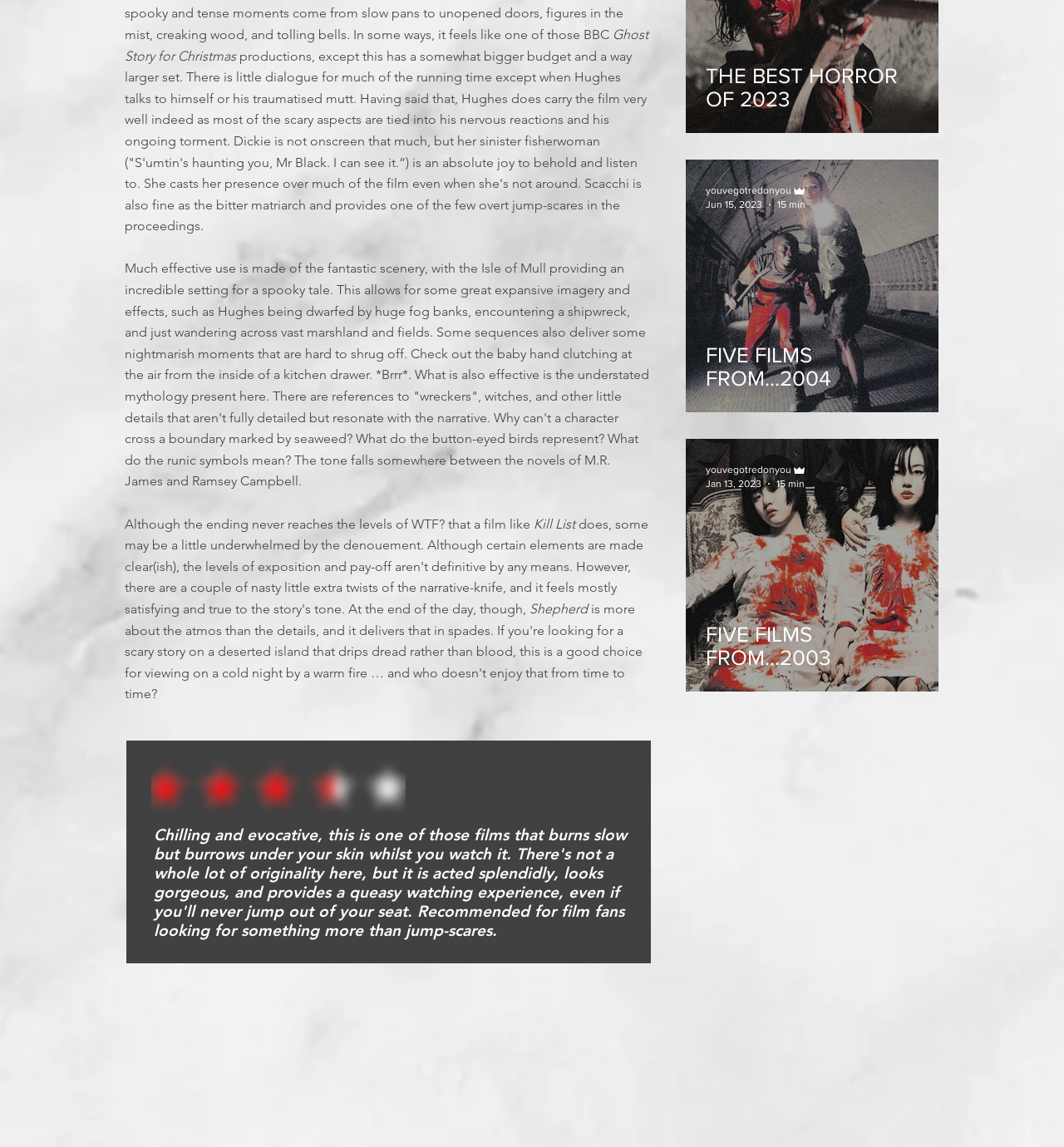Extract the bounding box coordinates for the UI element described as: "THE BEST HORROR OF 2023".

[0.663, 0.043, 0.863, 0.097]